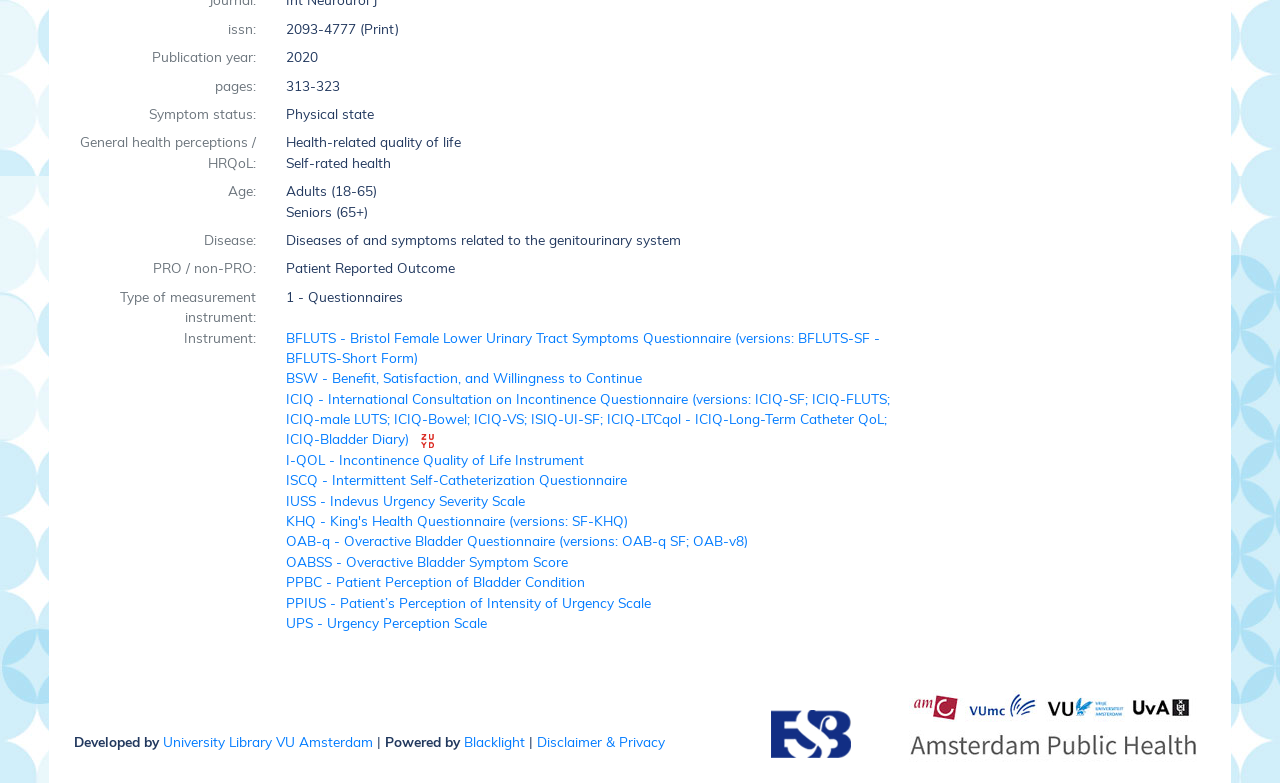Based on the provided description, "Disclaimer & Privacy", find the bounding box of the corresponding UI element in the screenshot.

[0.42, 0.937, 0.52, 0.958]